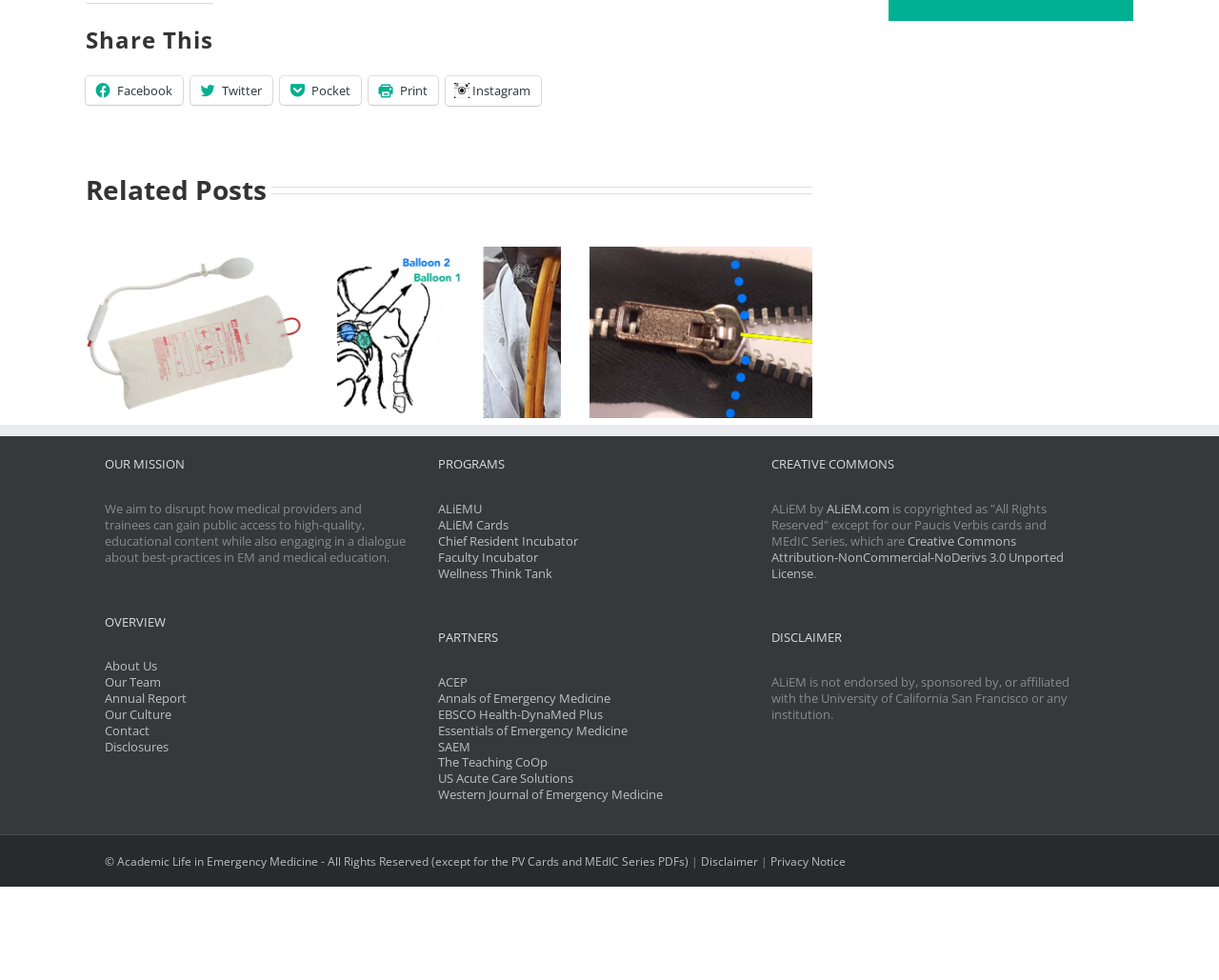What is the mission of the organization?
Please use the image to provide an in-depth answer to the question.

The organization's mission is to disrupt how medical providers and trainees can gain public access to high-quality, educational content while also engaging in a dialogue about best-practices in EM and medical education, as stated in the 'OUR MISSION' section.